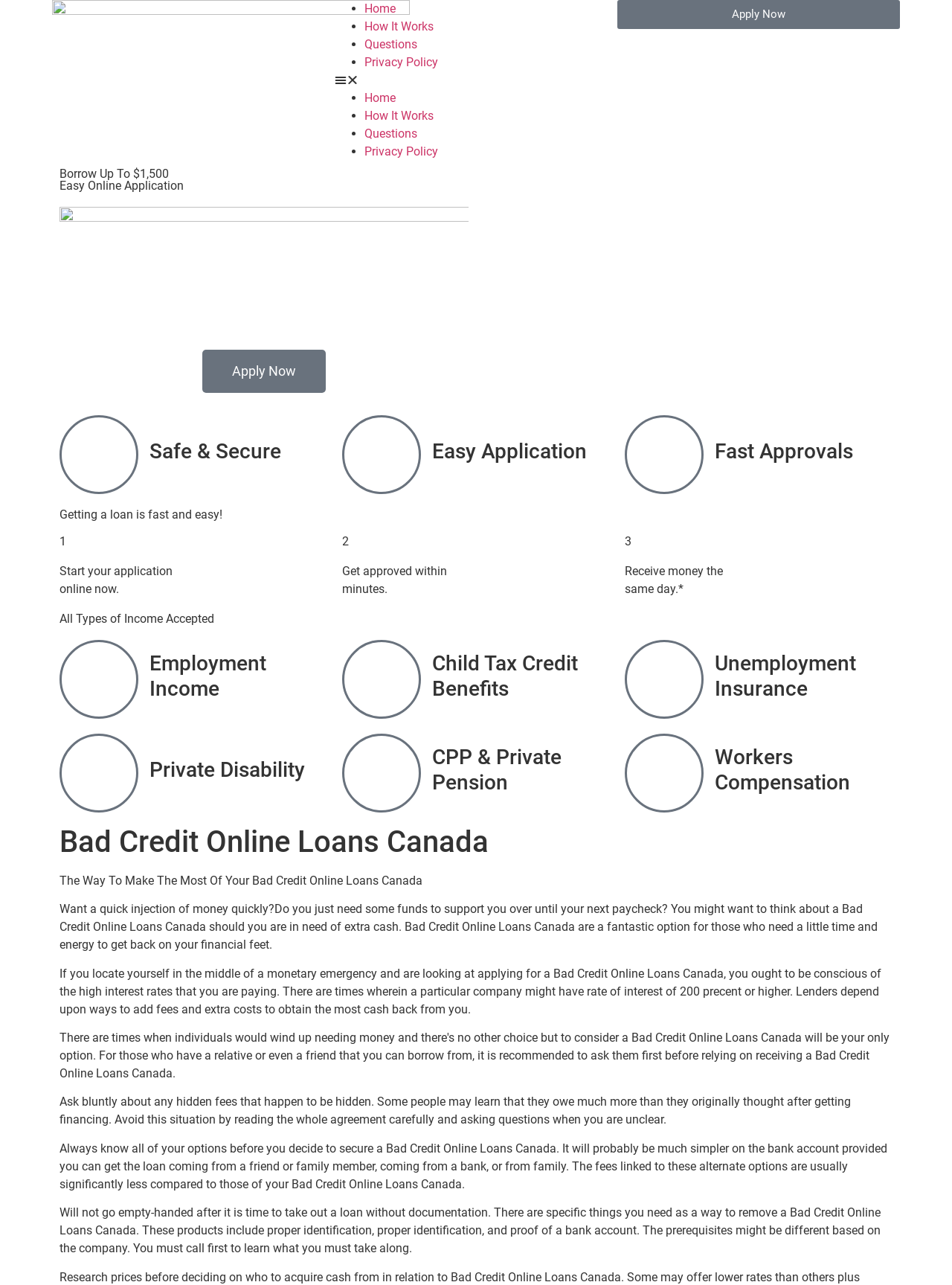What should be done to avoid high interest rates?
Using the image, give a concise answer in the form of a single word or short phrase.

Read the agreement carefully